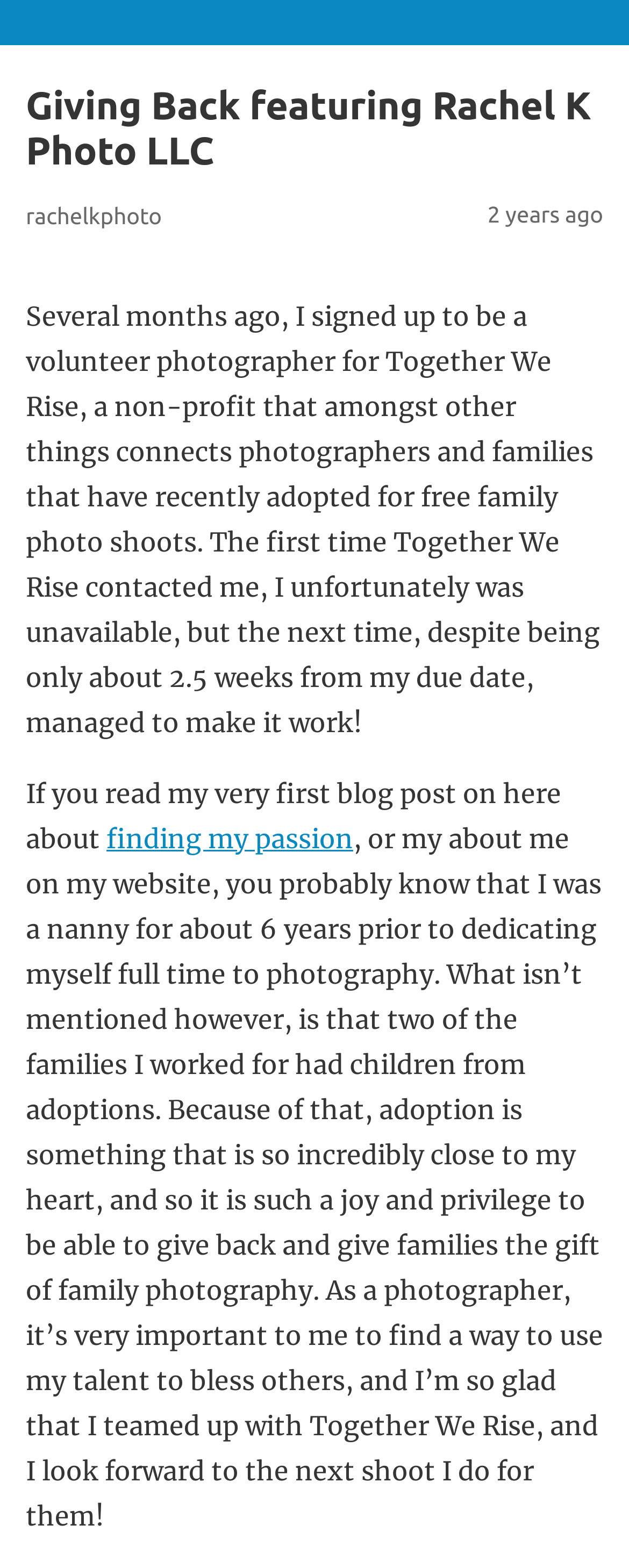What is the text of the webpage's headline?

Giving Back featuring Rachel K Photo LLC